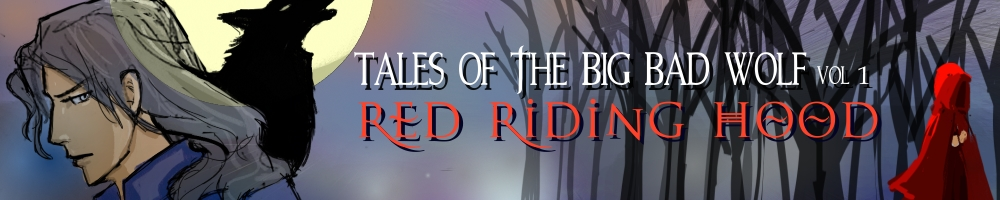What is Red Riding Hood wearing?
Please provide a comprehensive answer to the question based on the webpage screenshot.

The iconic figure of Red Riding Hood stands out in her signature red cloak, which adds a touch of intrigue to the overall scene.